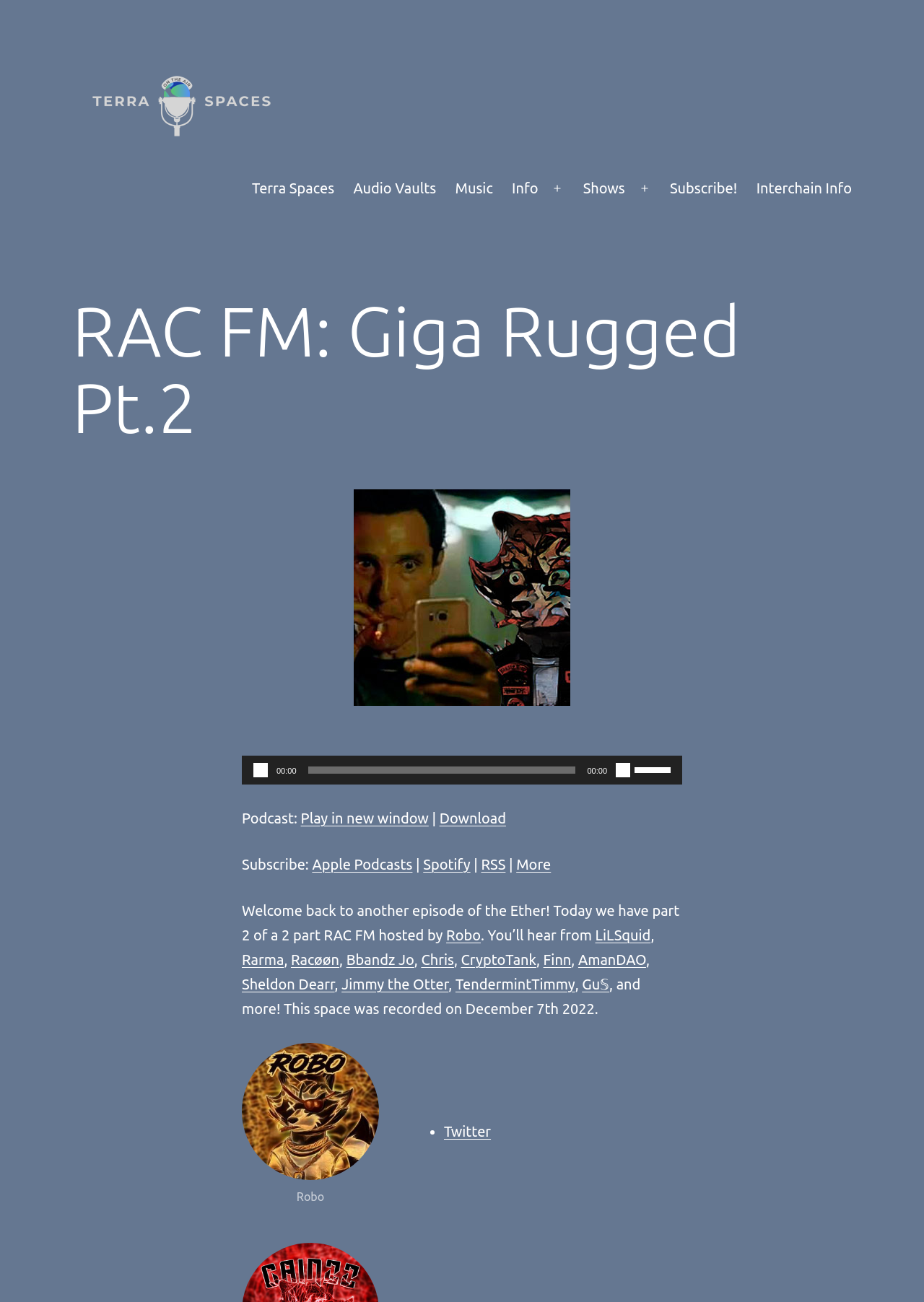What is the principal heading displayed on the webpage?

RAC FM: Giga Rugged Pt.2